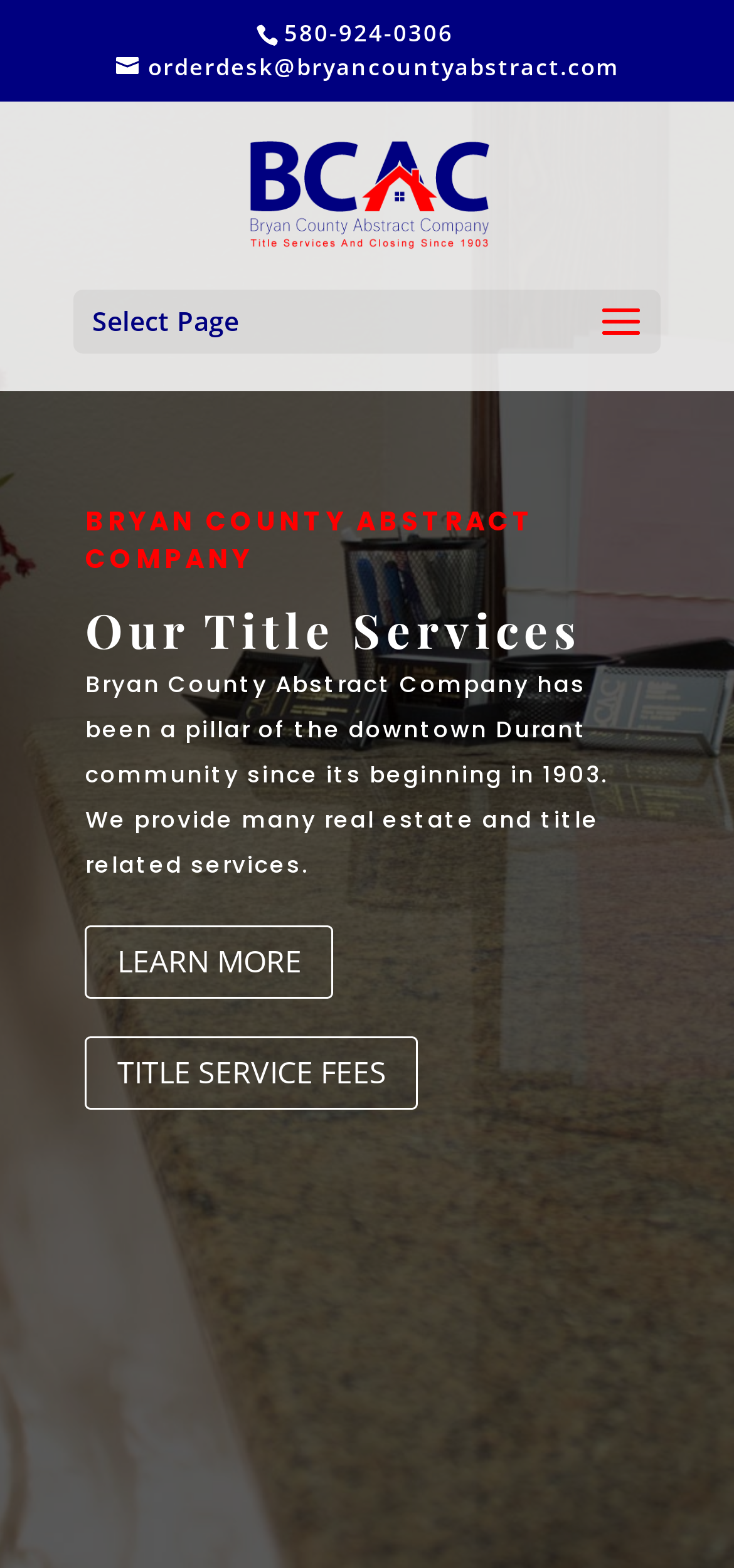Explain the webpage in detail, including its primary components.

The webpage is about Bryan County Abstract Company, which provides abstracting and title services. At the top, there are three links: a phone number "580-924-0306" positioned near the center, an email address "orderdesk@bryancountyabstract.com" located slightly to the left, and the company name "Bryan County Abstract Company" situated near the center, accompanied by an image of the company's logo.

Below these links, there is a dropdown menu labeled "Select Page". The main content of the webpage is divided into sections, with a large heading "BRYAN COUNTY ABSTRACT COMPANY" spanning across the top. Underneath, there is a subheading "Our Title Services" followed by a paragraph of text that describes the company's history and services. The text explains that the company has been a part of the downtown Durant community since 1903 and provides various real estate and title-related services.

To the right of the paragraph, there are two links: "LEARN MORE" and "TITLE SERVICE FEES", which are positioned vertically, with "LEARN MORE" above "TITLE SERVICE FEES".